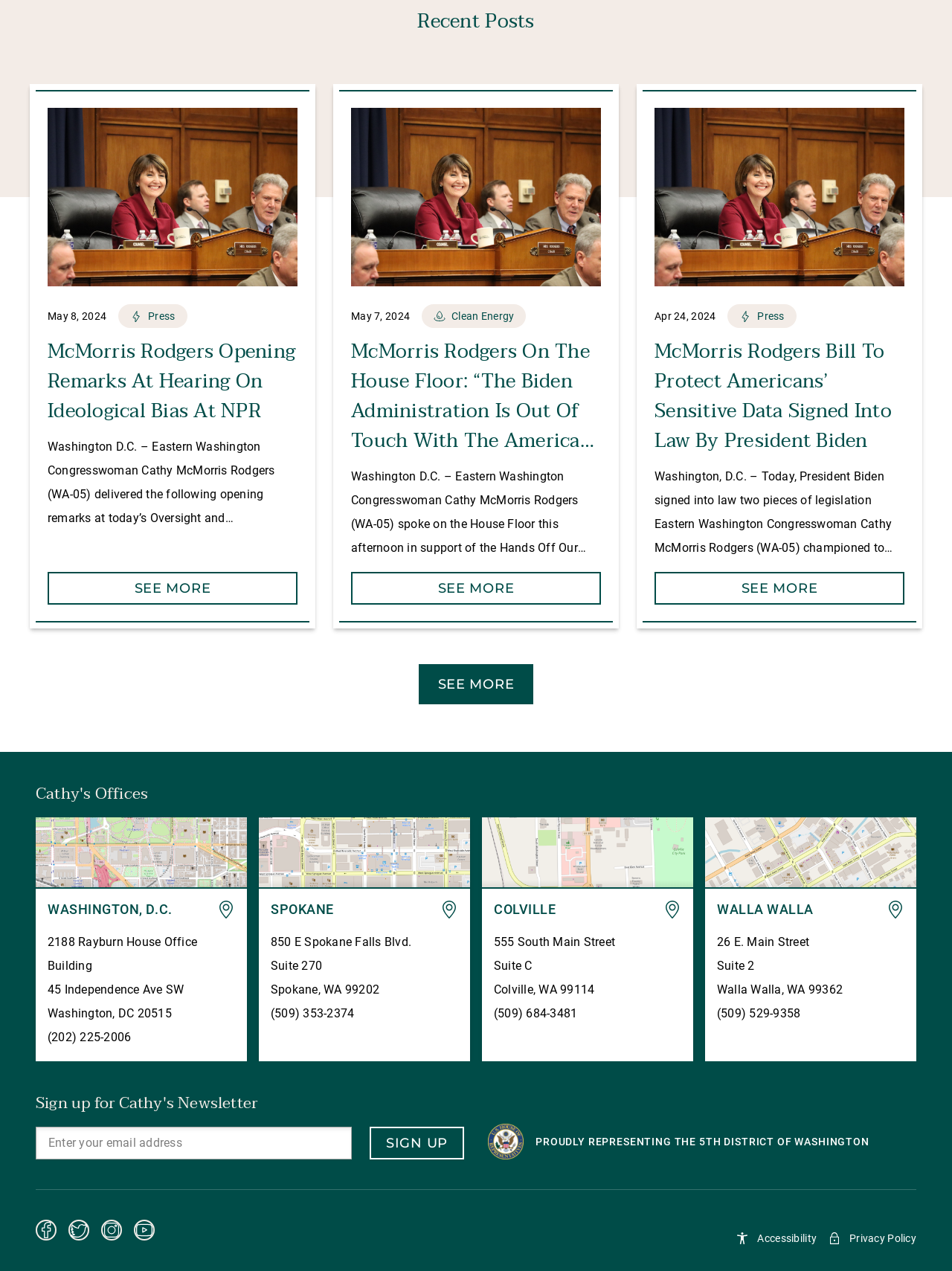Locate the bounding box coordinates of the element to click to perform the following action: 'Click on the 'Press' link to view press releases'. The coordinates should be given as four float values between 0 and 1, in the form of [left, top, right, bottom].

[0.124, 0.246, 0.196, 0.255]